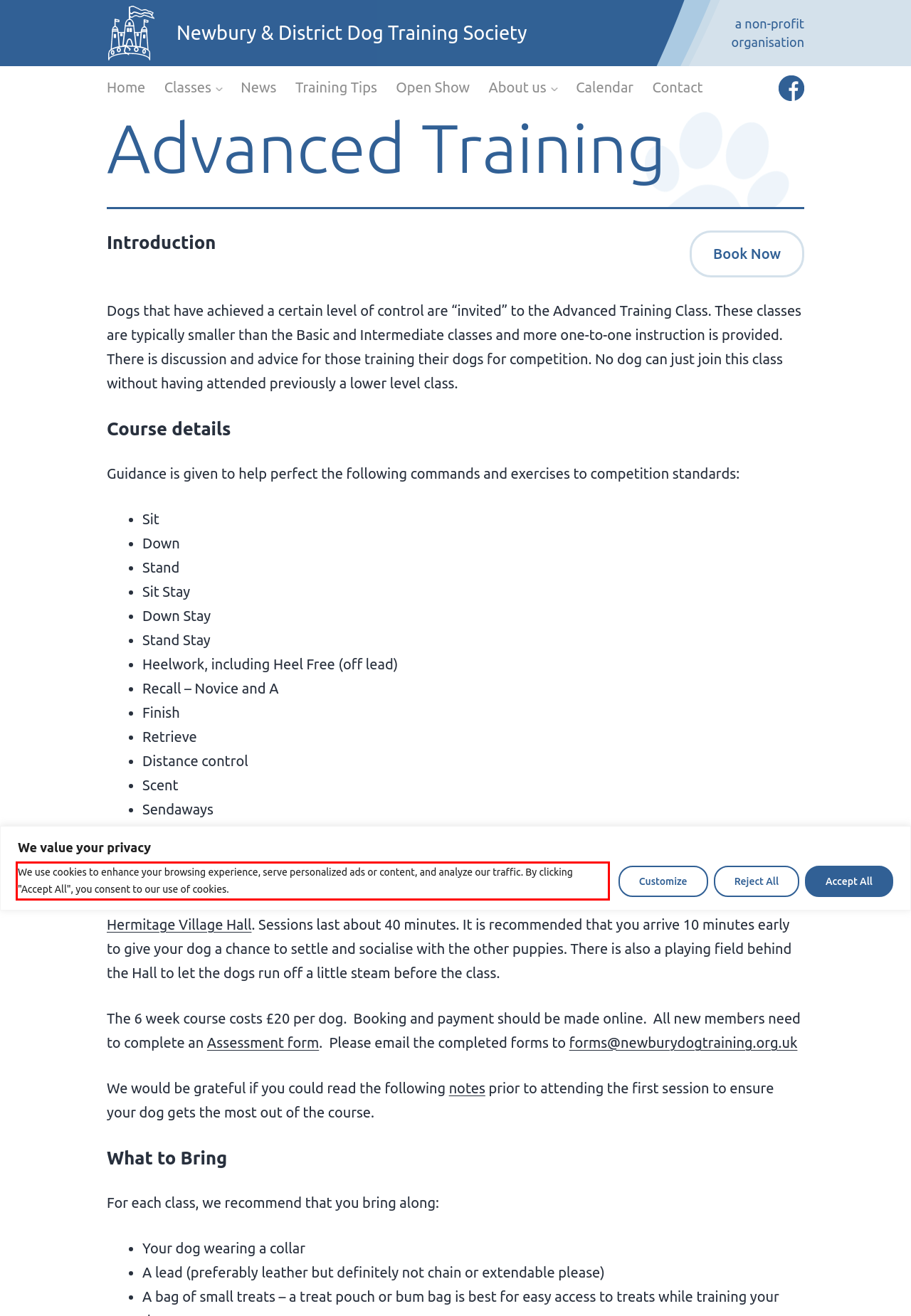Please look at the webpage screenshot and extract the text enclosed by the red bounding box.

We use cookies to enhance your browsing experience, serve personalized ads or content, and analyze our traffic. By clicking "Accept All", you consent to our use of cookies.